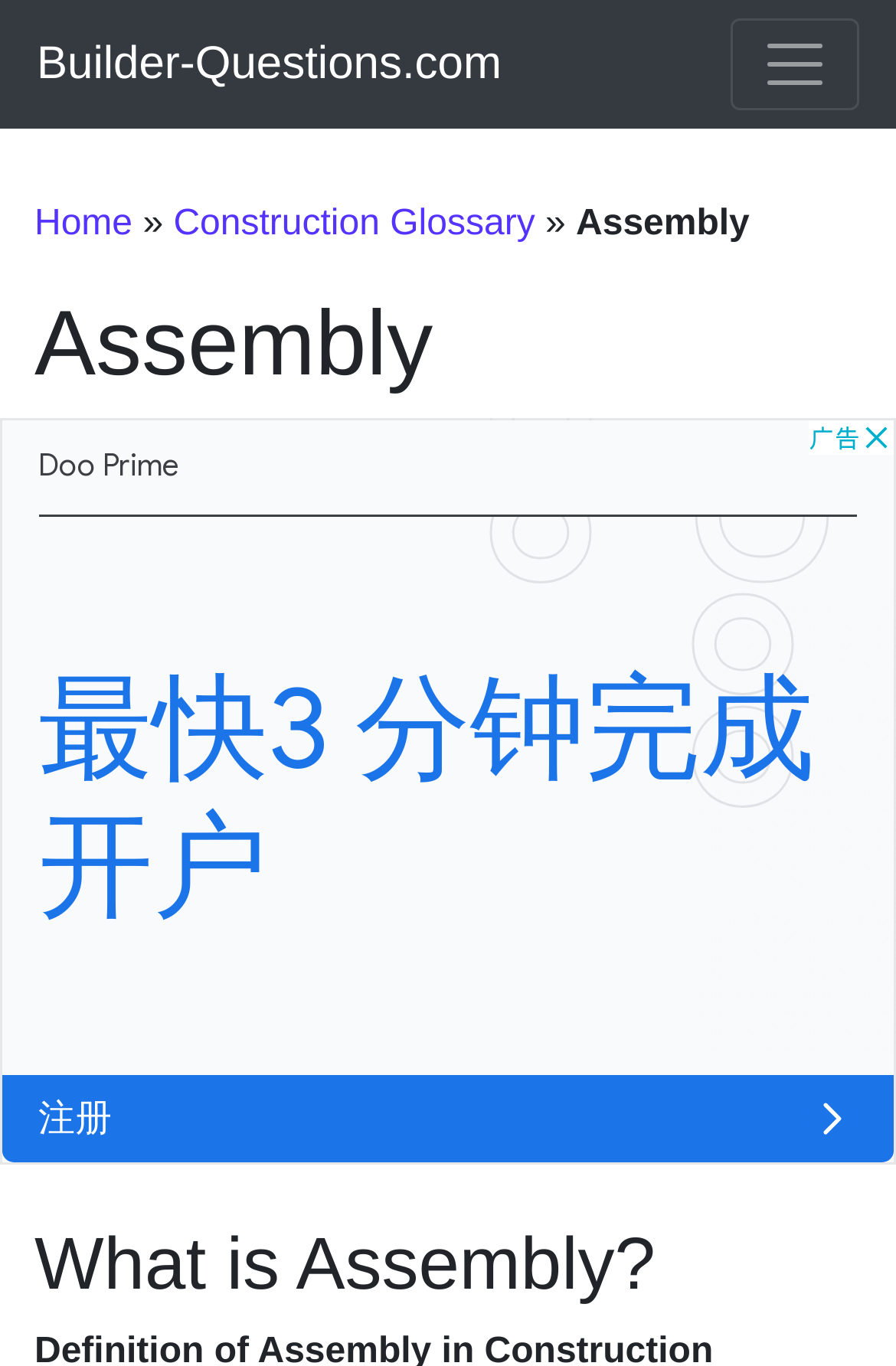Based on the element description, predict the bounding box coordinates (top-left x, top-left y, bottom-right x, bottom-right y) for the UI element in the screenshot: Builder-Questions.com

[0.041, 0.013, 0.56, 0.081]